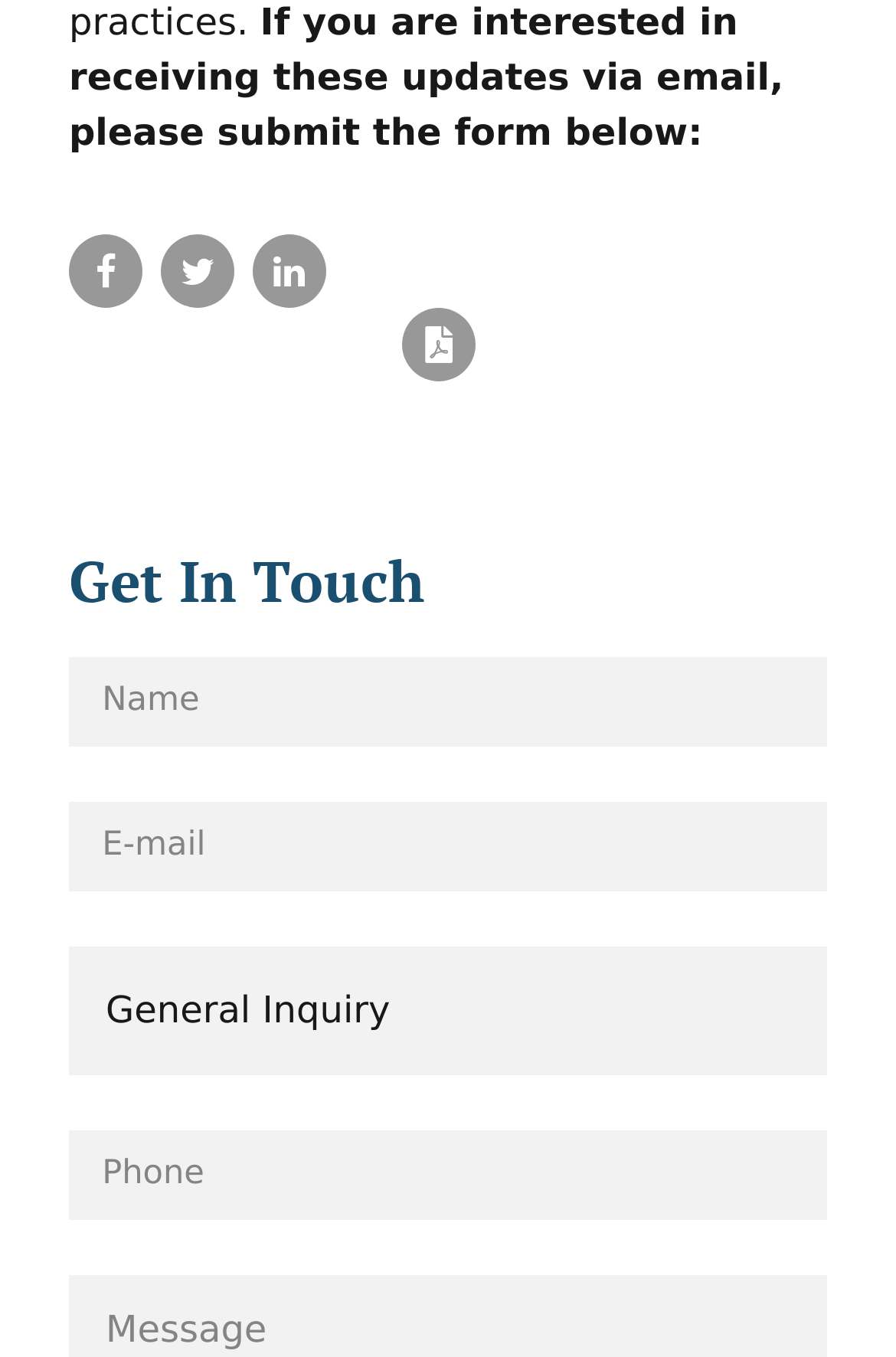Determine the bounding box coordinates in the format (top-left x, top-left y, bottom-right x, bottom-right y). Ensure all values are floating point numbers between 0 and 1. Identify the bounding box of the UI element described by: title="Share on Facebook"

[0.077, 0.173, 0.159, 0.227]